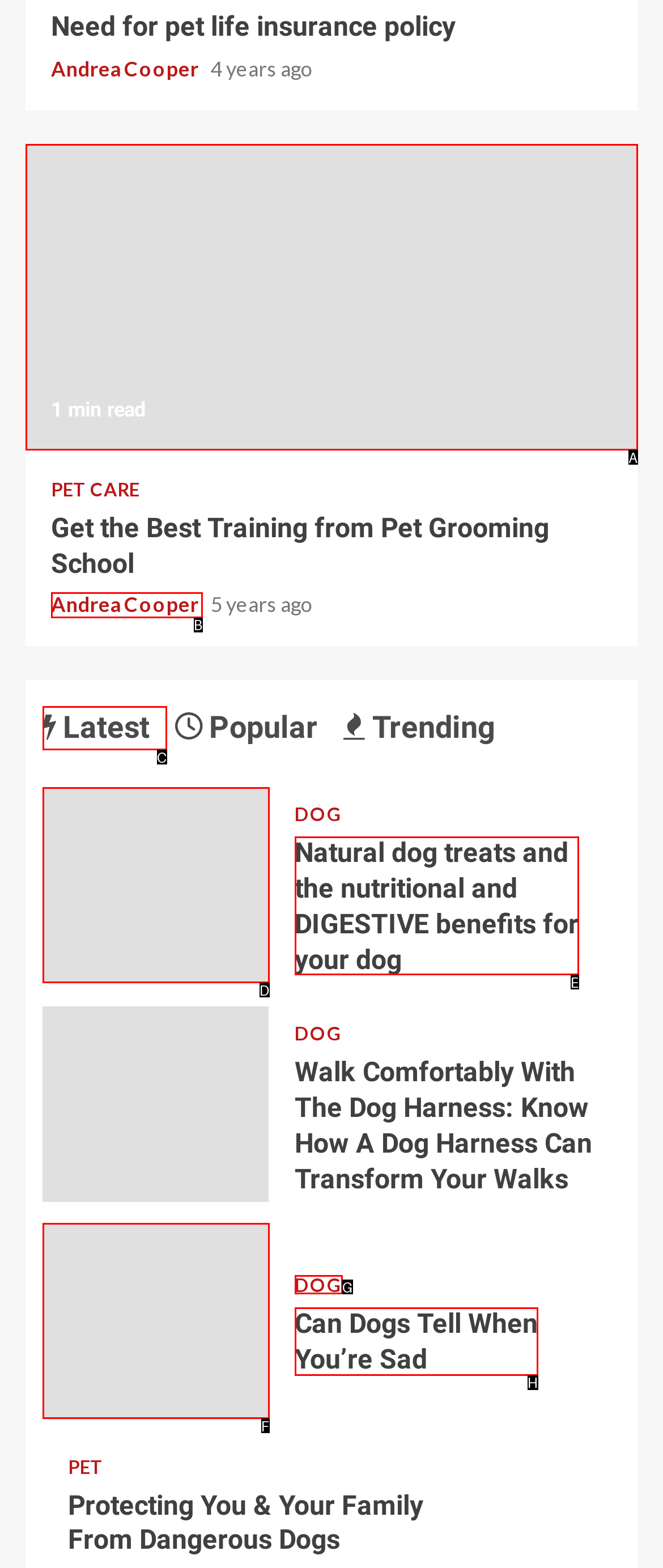Select the letter that corresponds to the description: Dog. Provide your answer using the option's letter.

G